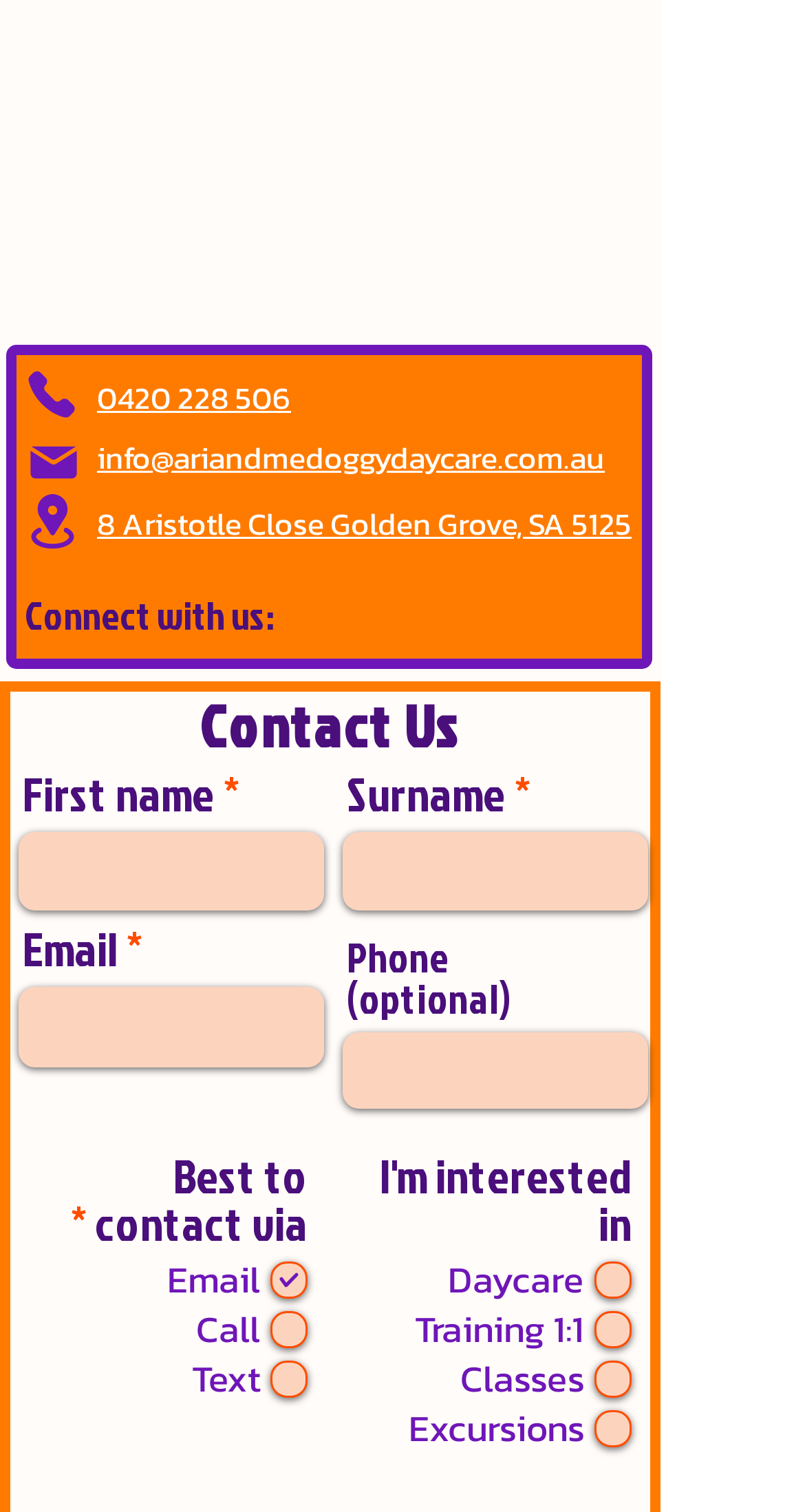Return the bounding box coordinates of the UI element that corresponds to this description: "alt="Morning News"". The coordinates must be given as four float numbers in the range of 0 and 1, [left, top, right, bottom].

None